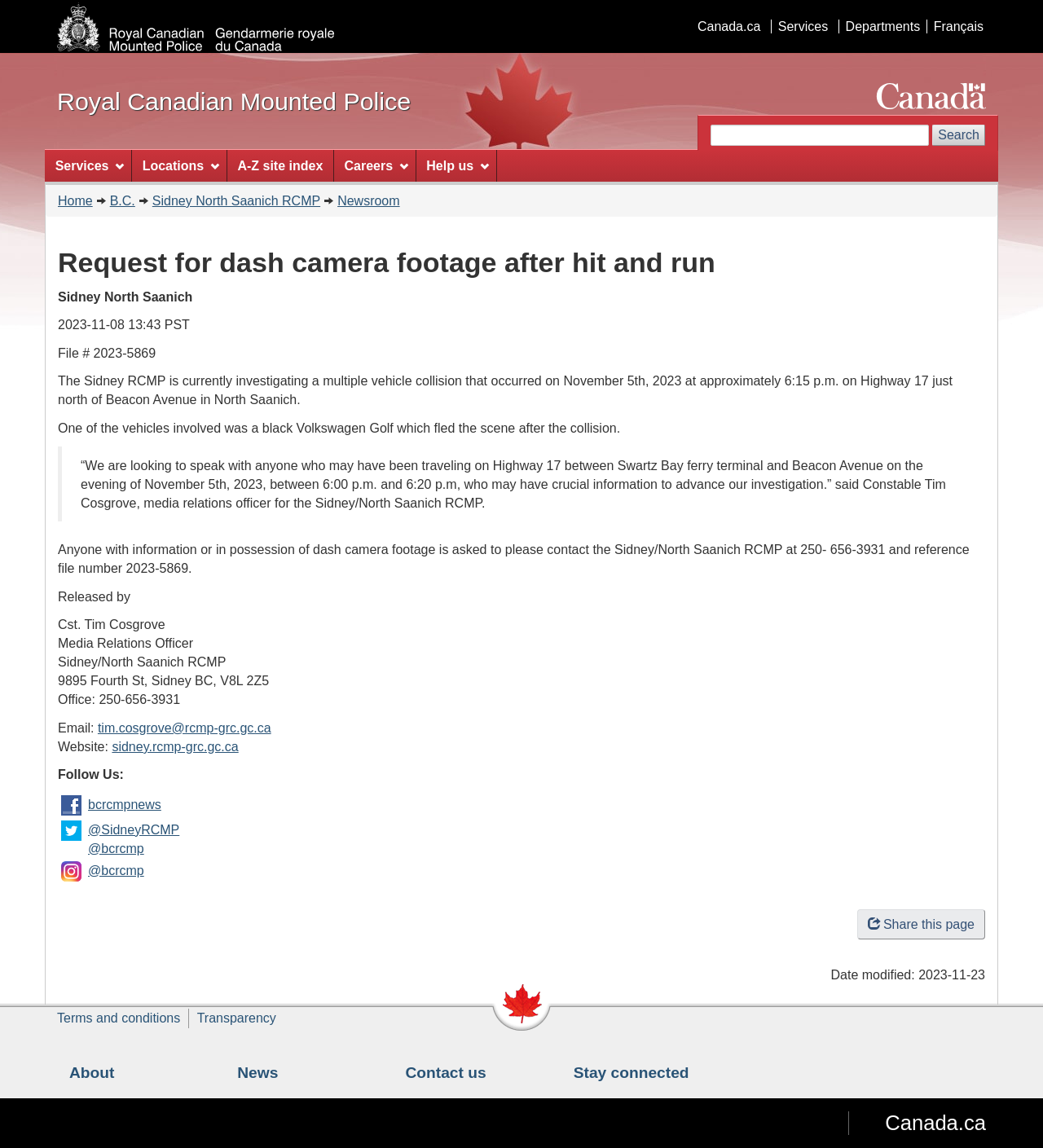Identify the bounding box of the UI element described as follows: "Terms and conditions". Provide the coordinates as four float numbers in the range of 0 to 1 [left, top, right, bottom].

[0.055, 0.881, 0.173, 0.893]